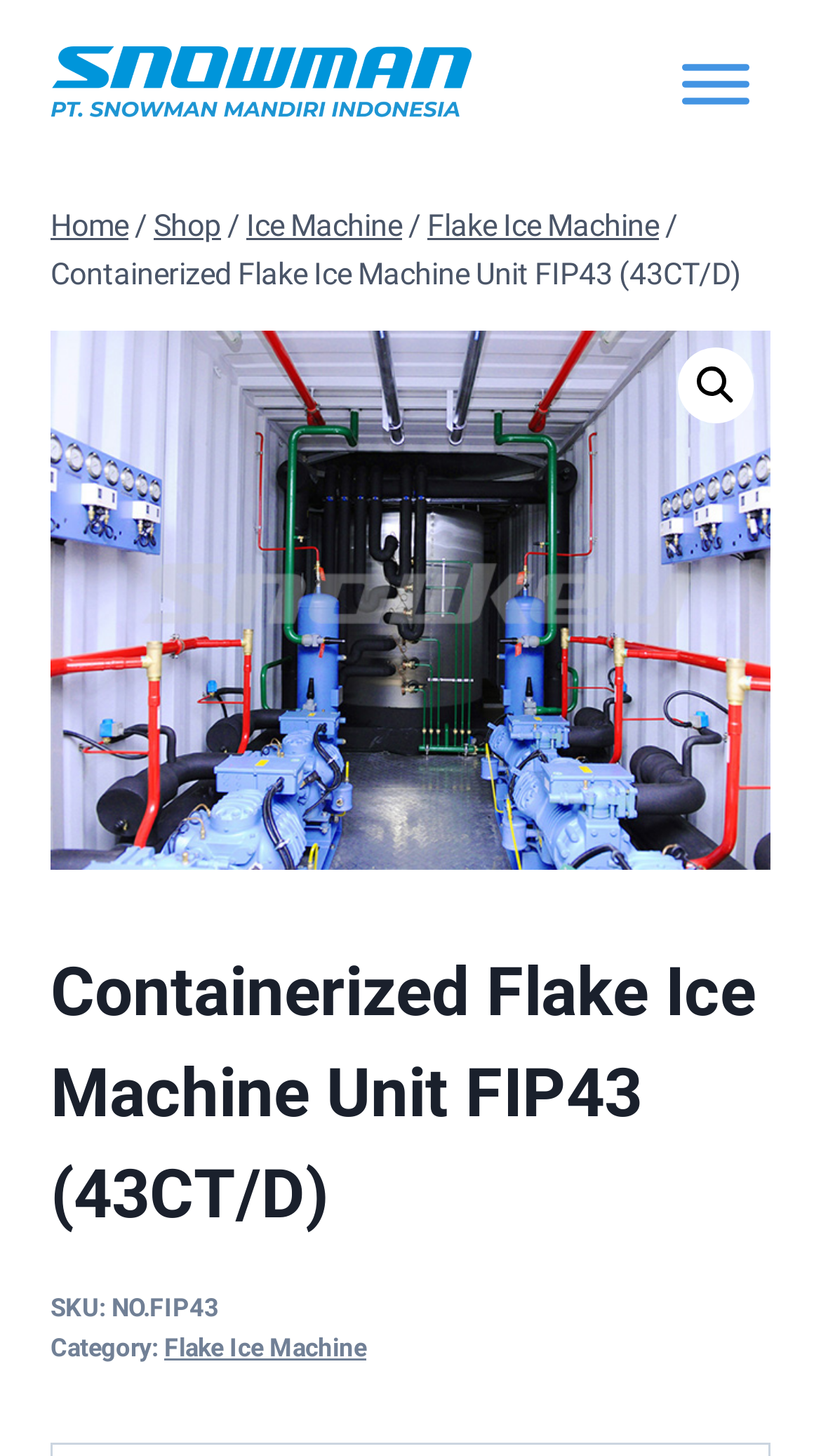Find the bounding box coordinates of the clickable element required to execute the following instruction: "Go to the 'About Us' page". Provide the coordinates as four float numbers between 0 and 1, i.e., [left, top, right, bottom].

None